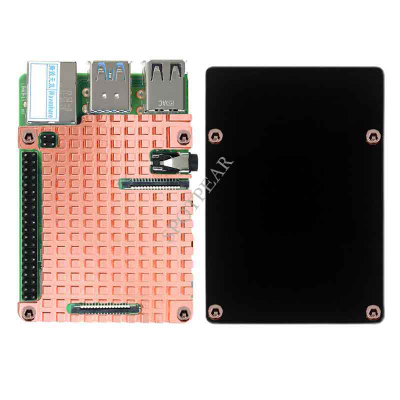Please answer the following question using a single word or phrase: 
How much does the product cost?

$18.89